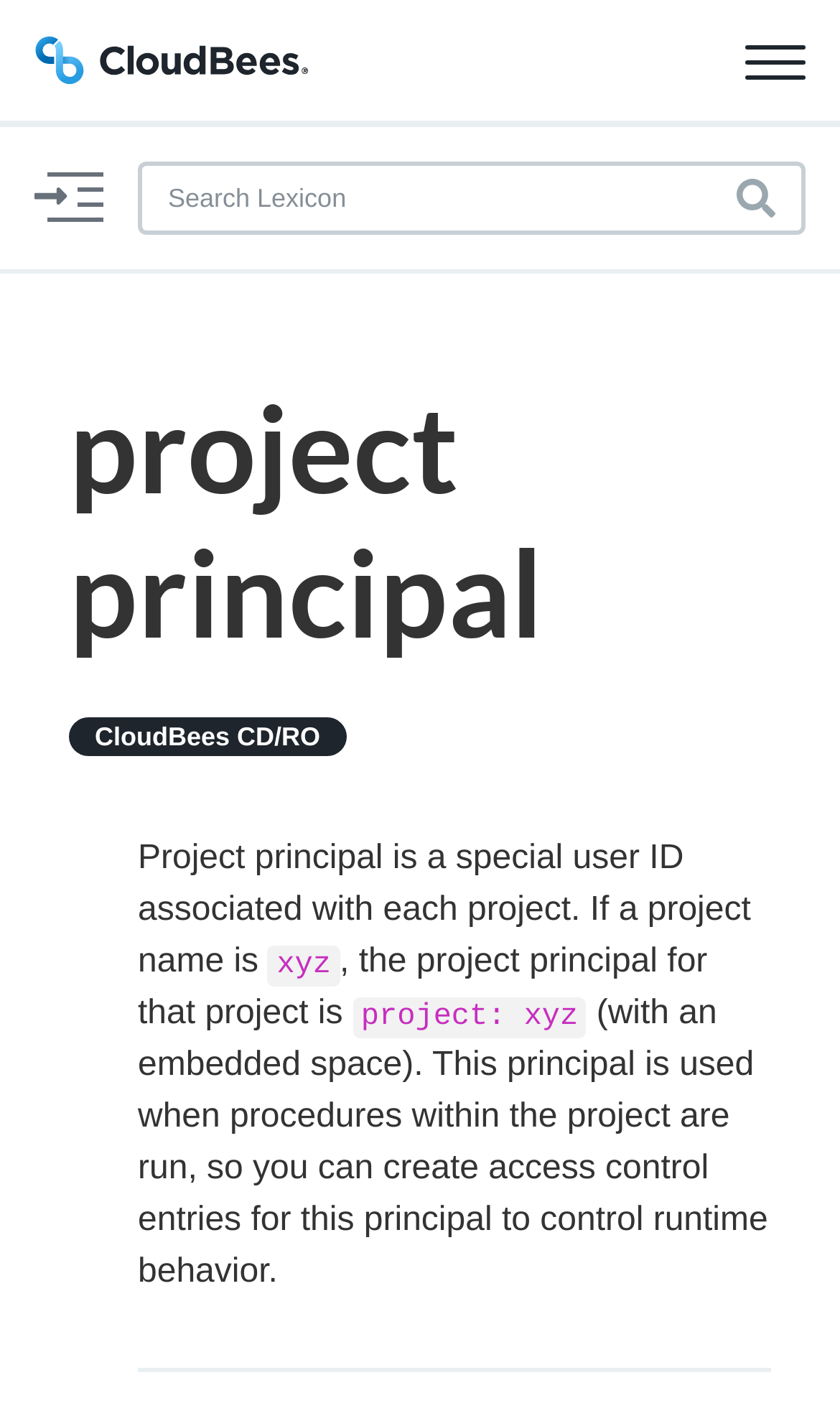What is the purpose of the project principal?
Please provide a detailed and thorough answer to the question.

I found the answer by reading the text under the heading 'project principal'. The text explains that the project principal is used when procedures within the project are run, and it can be used to create access control entries to control runtime behavior.